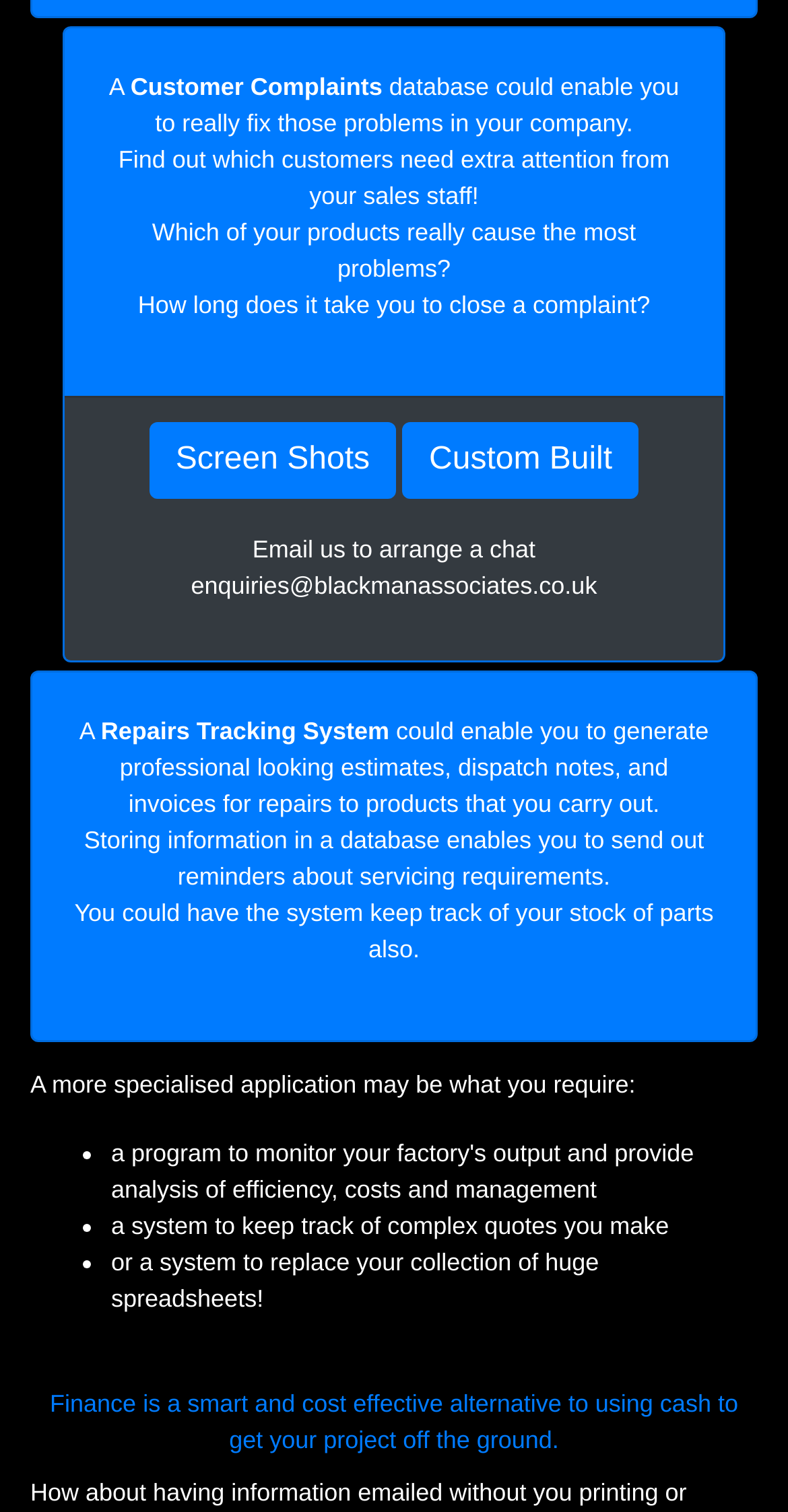Please predict the bounding box coordinates (top-left x, top-left y, bottom-right x, bottom-right y) for the UI element in the screenshot that fits the description: Screen Shots

[0.19, 0.279, 0.503, 0.33]